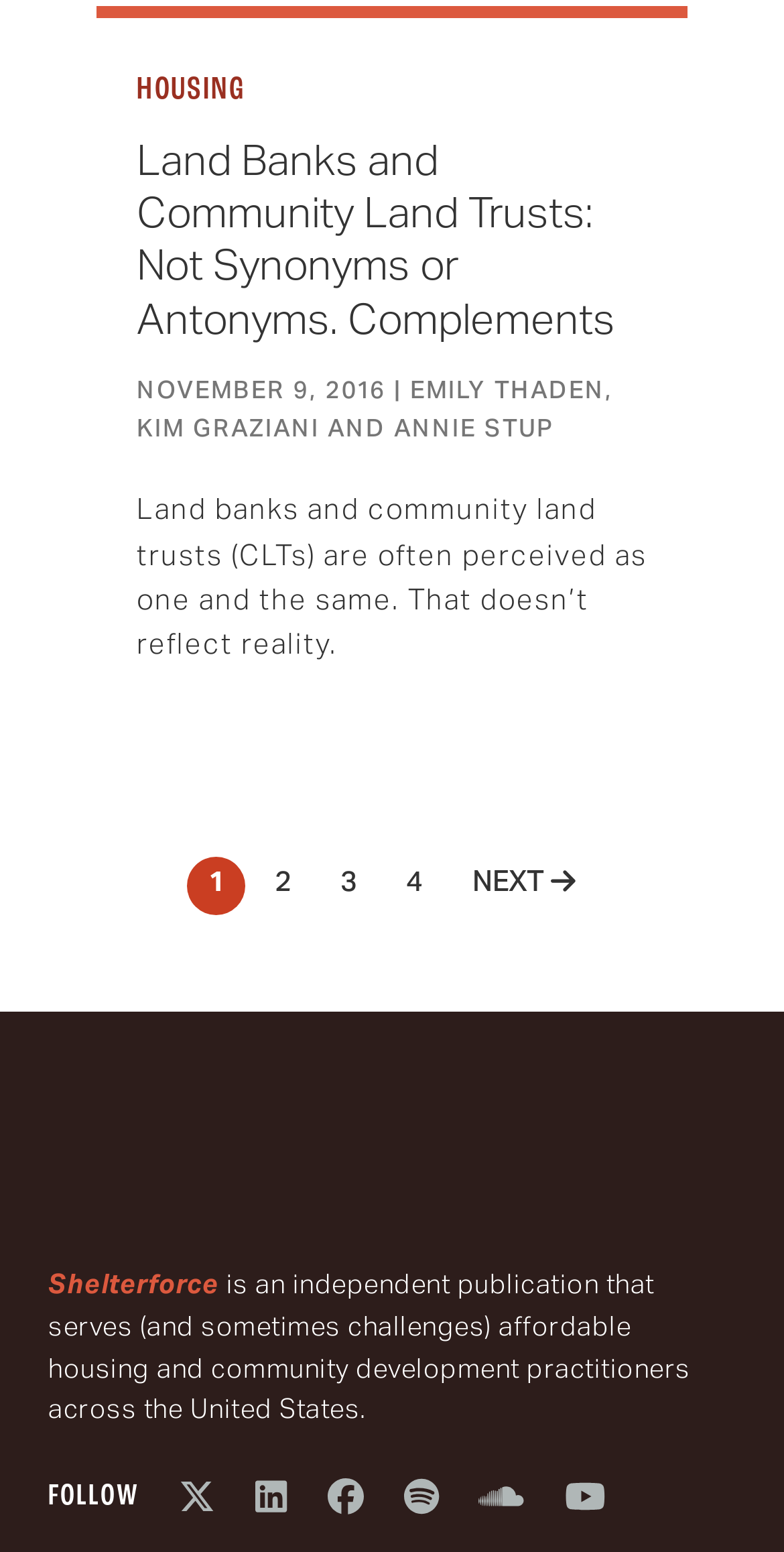Locate the bounding box coordinates of the clickable element to fulfill the following instruction: "Follow on Twitter". Provide the coordinates as four float numbers between 0 and 1 in the format [left, top, right, bottom].

[0.228, 0.942, 0.274, 0.993]